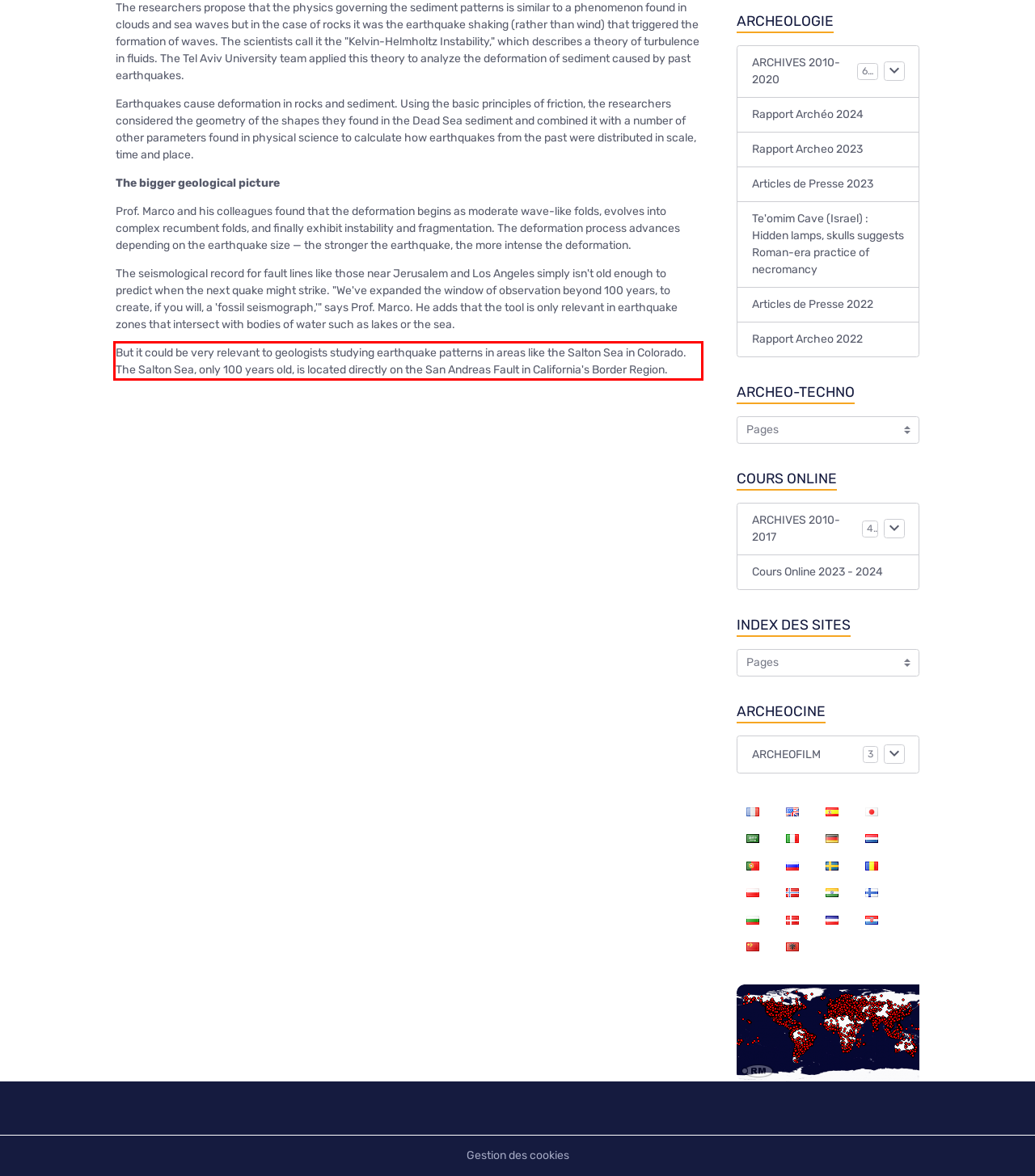Given a webpage screenshot with a red bounding box, perform OCR to read and deliver the text enclosed by the red bounding box.

But it could be very relevant to geologists studying earthquake patterns in areas like the Salton Sea in Colorado. The Salton Sea, only 100 years old, is located directly on the San Andreas Fault in California's Border Region.